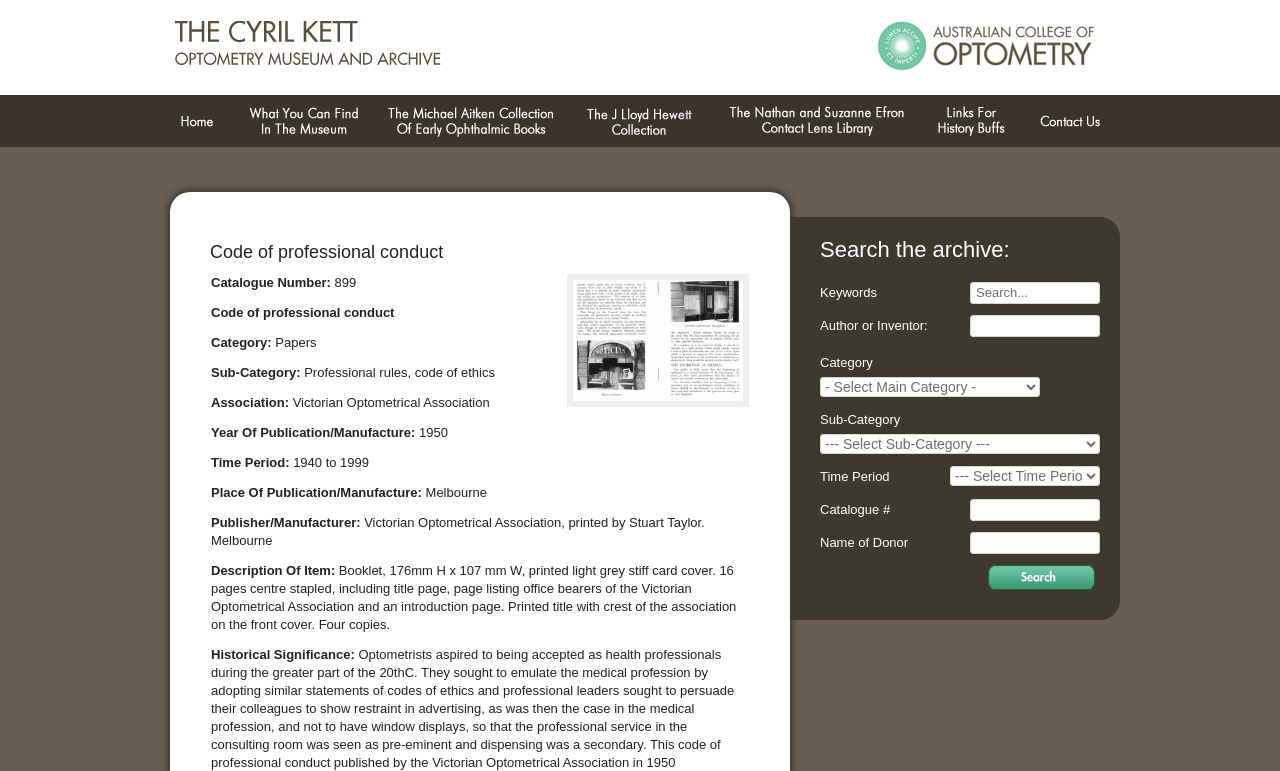Determine the bounding box coordinates of the area to click in order to meet this instruction: "Select a category".

[0.641, 0.489, 0.812, 0.515]